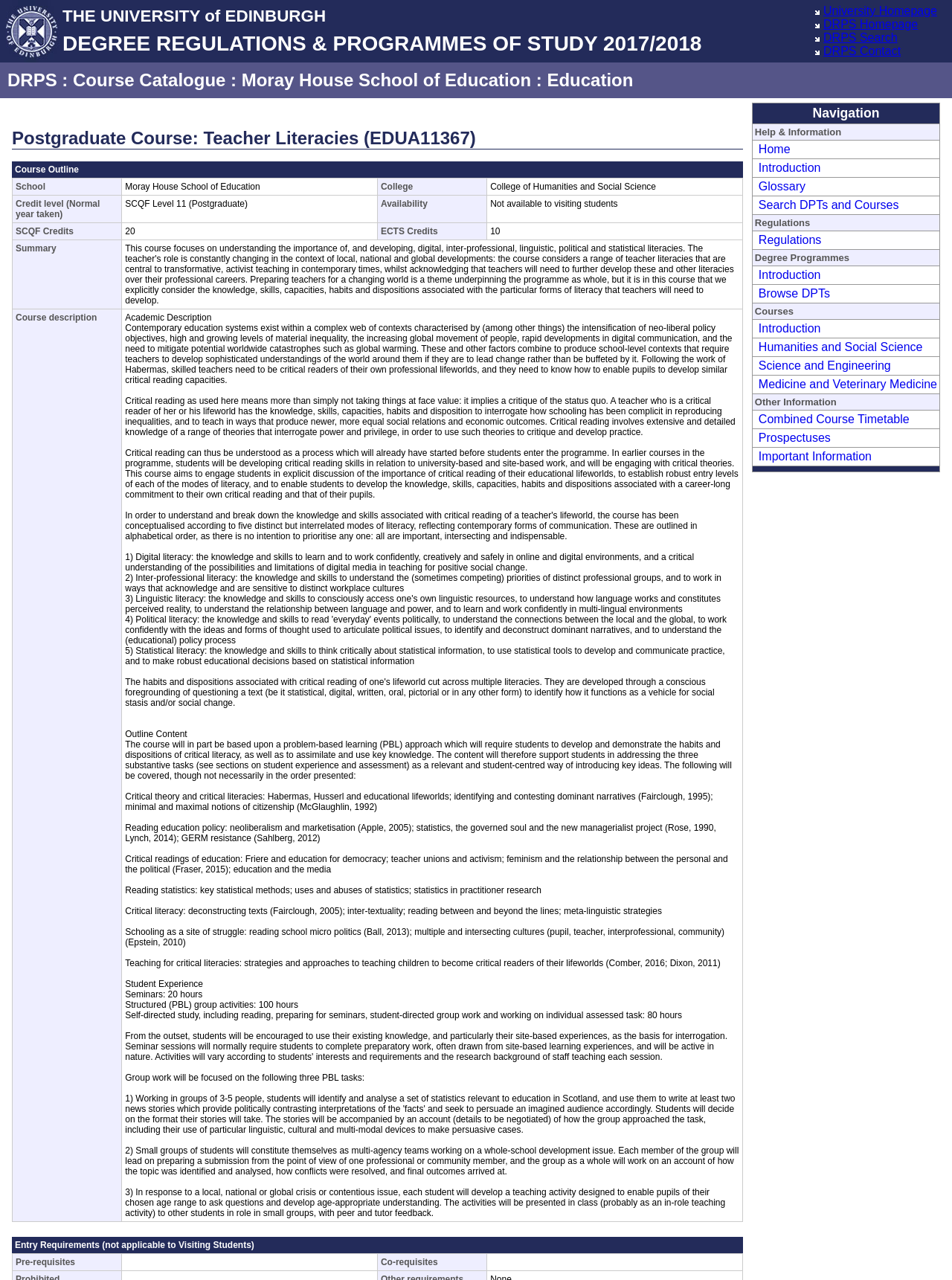Summarize the contents and layout of the webpage in detail.

This webpage is a course catalog page for "Teacher Literacies (EDUA11367)" at the University of Edinburgh. At the top of the page, there is a header section with links to the university's homepage, degree regulations, and programs of study. Below this, there is a section with the course title, "Postgraduate Course: Teacher Literacies (EDUA11367)", and a table with course details such as school, credit level, and availability.

The main content of the page is a detailed course description, which includes an overview of the course, its aims, and its content. The course focuses on understanding the importance of digital, inter-professional, linguistic, political, and statistical literacies in teaching, and how these literacies can be developed and applied in practice. The course description is divided into sections, including "Critical reading as used here", "Outline Content", "Student Experience", and "Group work".

The page also includes a table with course outline, which lists the topics that will be covered in the course, such as critical theory and critical literacies, reading education policy, and teaching for critical literacies. Additionally, there is a section on student experience, which outlines the teaching methods and assessment tasks for the course.

At the bottom of the page, there is a section with pre-requisites and co-requisites for the course, although these fields are currently empty.